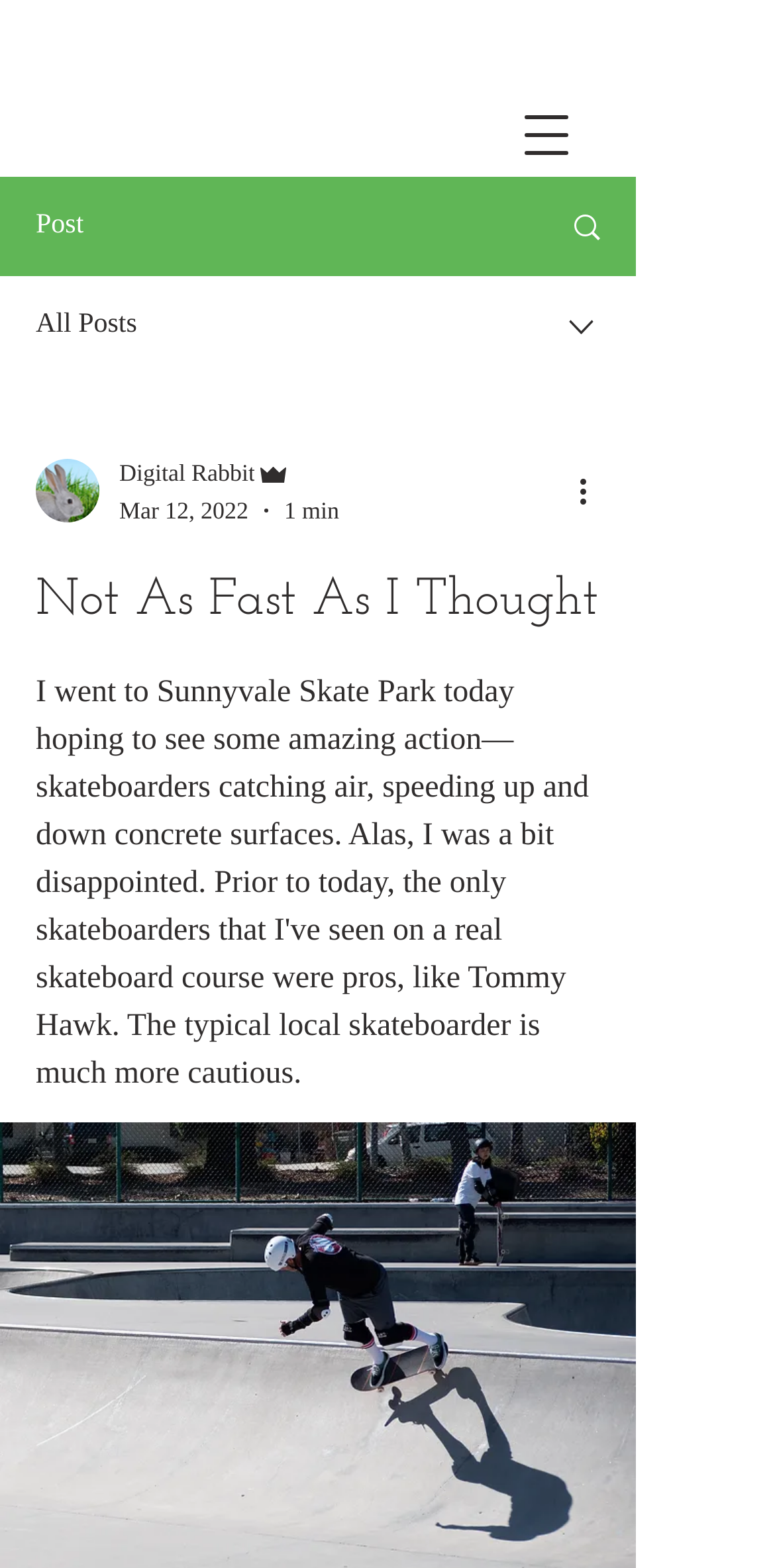Could you identify the text that serves as the heading for this webpage?

Not As Fast As I Thought